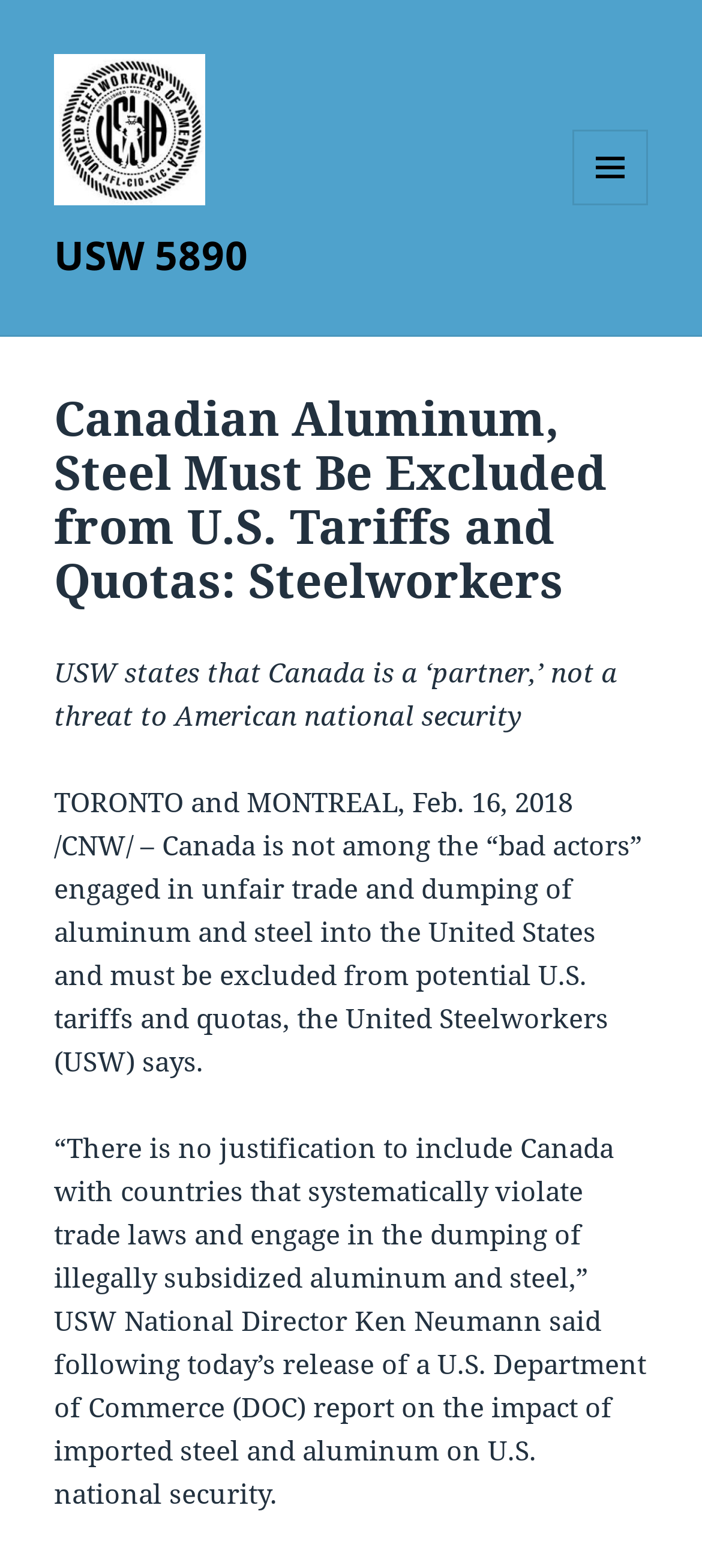Provide a thorough summary of the webpage.

The webpage appears to be a news article or press release from the United Steelworkers (USW) organization. At the top-left corner, there is a logo or image of USW 5890, accompanied by a link with the same name. Below the logo, there is a heading that reads "Canadian Aluminum, Steel Must Be Excluded from U.S. Tariffs and Quotas: Steelworkers". 

On the top-right corner, there is a button labeled "MENU AND WIDGETS" that, when expanded, reveals a section with a header and three paragraphs of text. The first paragraph states that Canada is not a threat to American national security, but rather a partner. The second paragraph explains that Canada should be excluded from potential U.S. tariffs and quotas because it is not among the "bad actors" engaged in unfair trade practices. The third paragraph quotes USW National Director Ken Neumann, who emphasizes that there is no justification for including Canada with countries that violate trade laws and engage in dumping subsidized aluminum and steel.

Overall, the webpage appears to be a formal statement or press release from the USW organization, presenting their stance on trade policies and tariffs related to aluminum and steel.